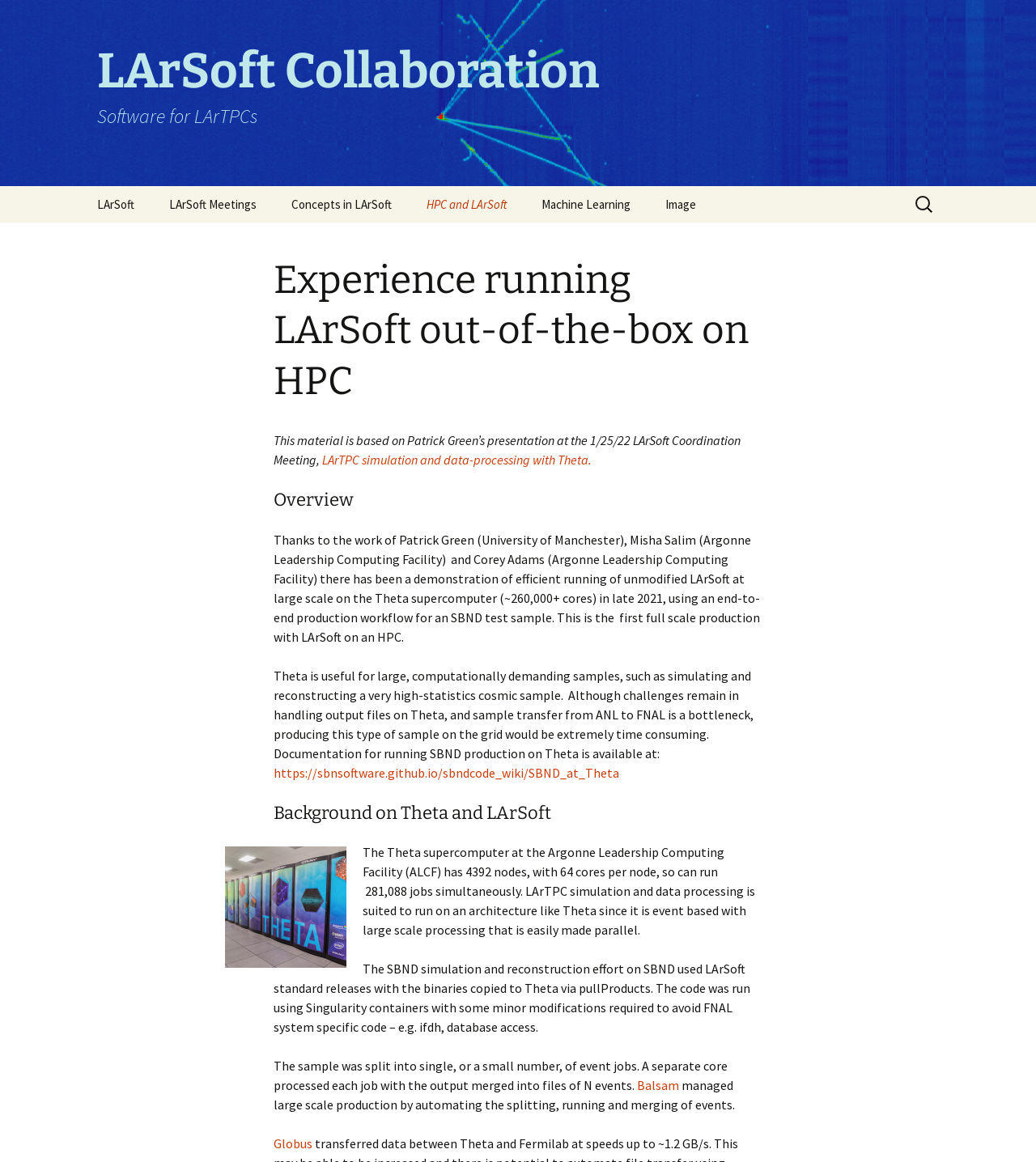Please find the bounding box coordinates of the element that must be clicked to perform the given instruction: "Explore HPC and LArSoft". The coordinates should be four float numbers from 0 to 1, i.e., [left, top, right, bottom].

[0.396, 0.16, 0.505, 0.192]